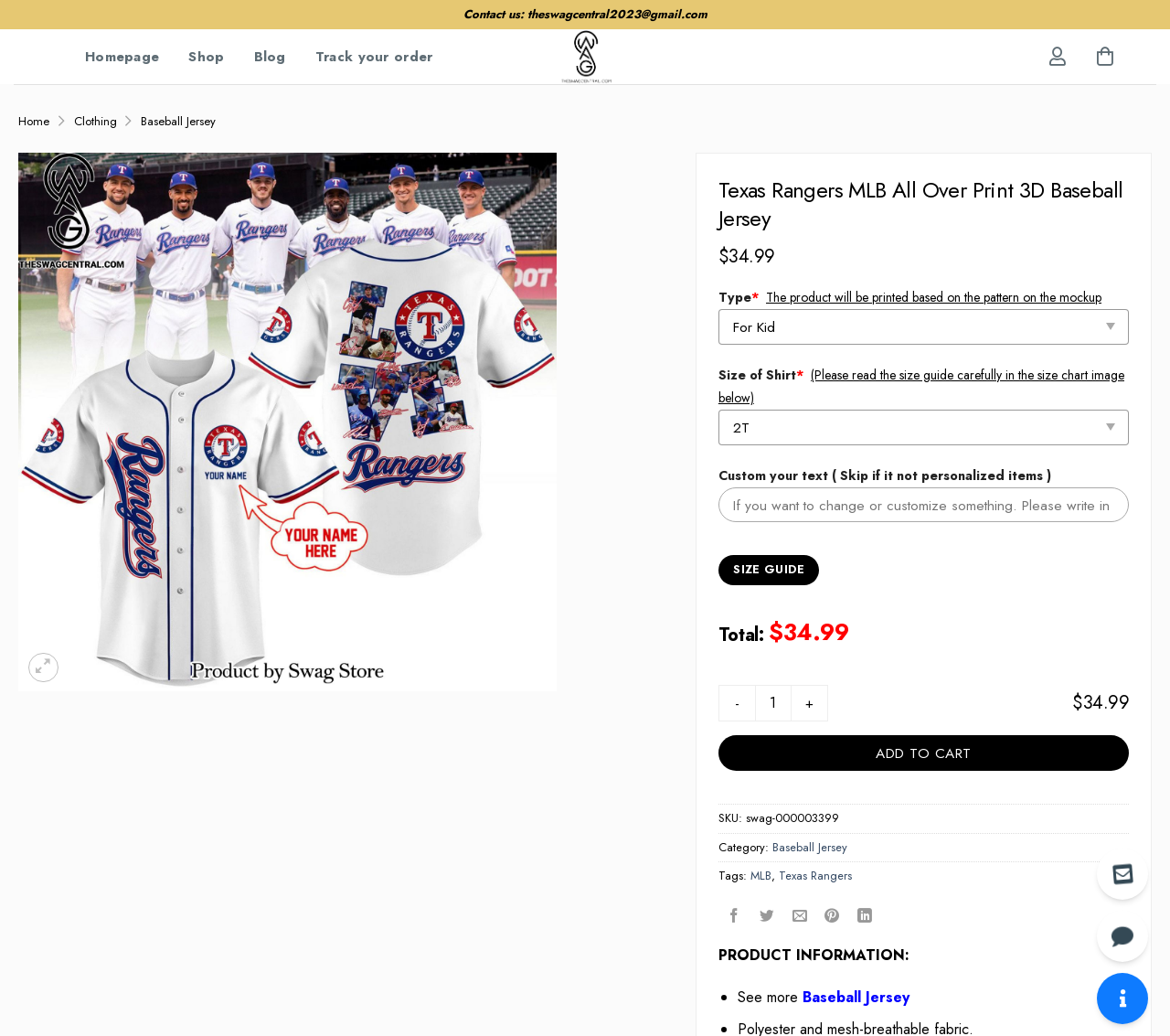Ascertain the bounding box coordinates for the UI element detailed here: "title="Cart"". The coordinates should be provided as [left, top, right, bottom] with each value being a float between 0 and 1.

[0.938, 0.037, 0.953, 0.072]